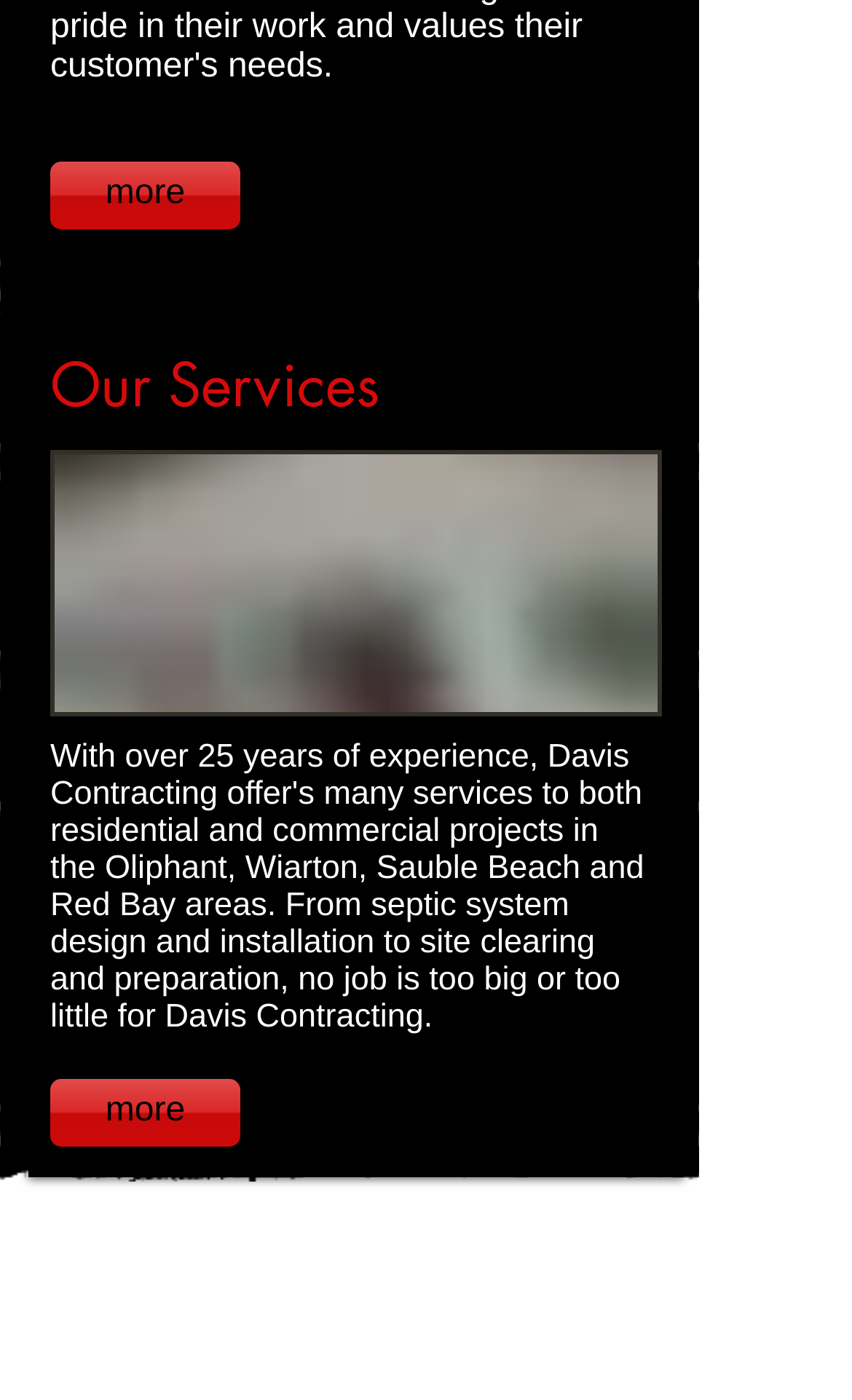What is the layout of the social media links?
Look at the image and provide a detailed response to the question.

The social media links are present in a horizontal layout, as indicated by their bounding box coordinates, which show that they are aligned horizontally and not vertically.